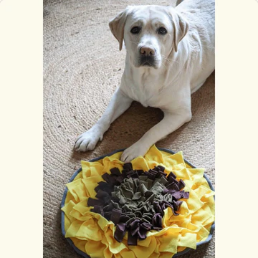Give a thorough description of the image, including any visible elements and their relationships.

This image features a friendly Labrador Retriever lying on a textured rug next to a colorful sunflower-shaped snuffle mat designed for interactive play and mental stimulation. The snuffle mat, primarily yellow with dark purple and green embellishments, invites the dog to explore and engage in snuffling activities. This enrichment toy is particularly beneficial for dogs, encouraging natural foraging behaviors to keep them mentally active and entertained. The cozy setting and the dog's attentive expression highlight the joy of interactive playtime, making it an appealing visual for pet owners seeking enrichment solutions for their furry companions.